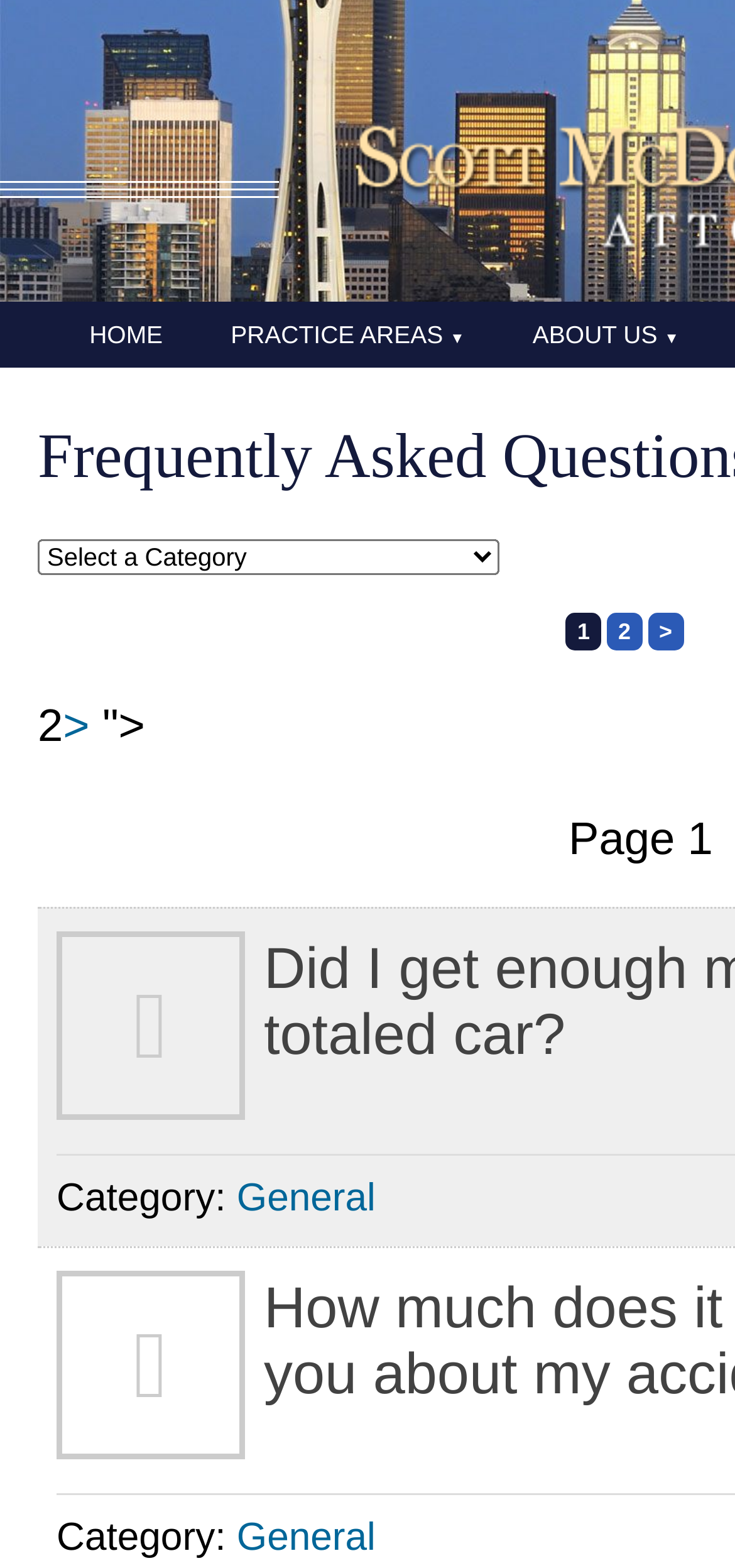Please find the bounding box coordinates for the clickable element needed to perform this instruction: "view practice areas".

[0.268, 0.192, 0.678, 0.234]